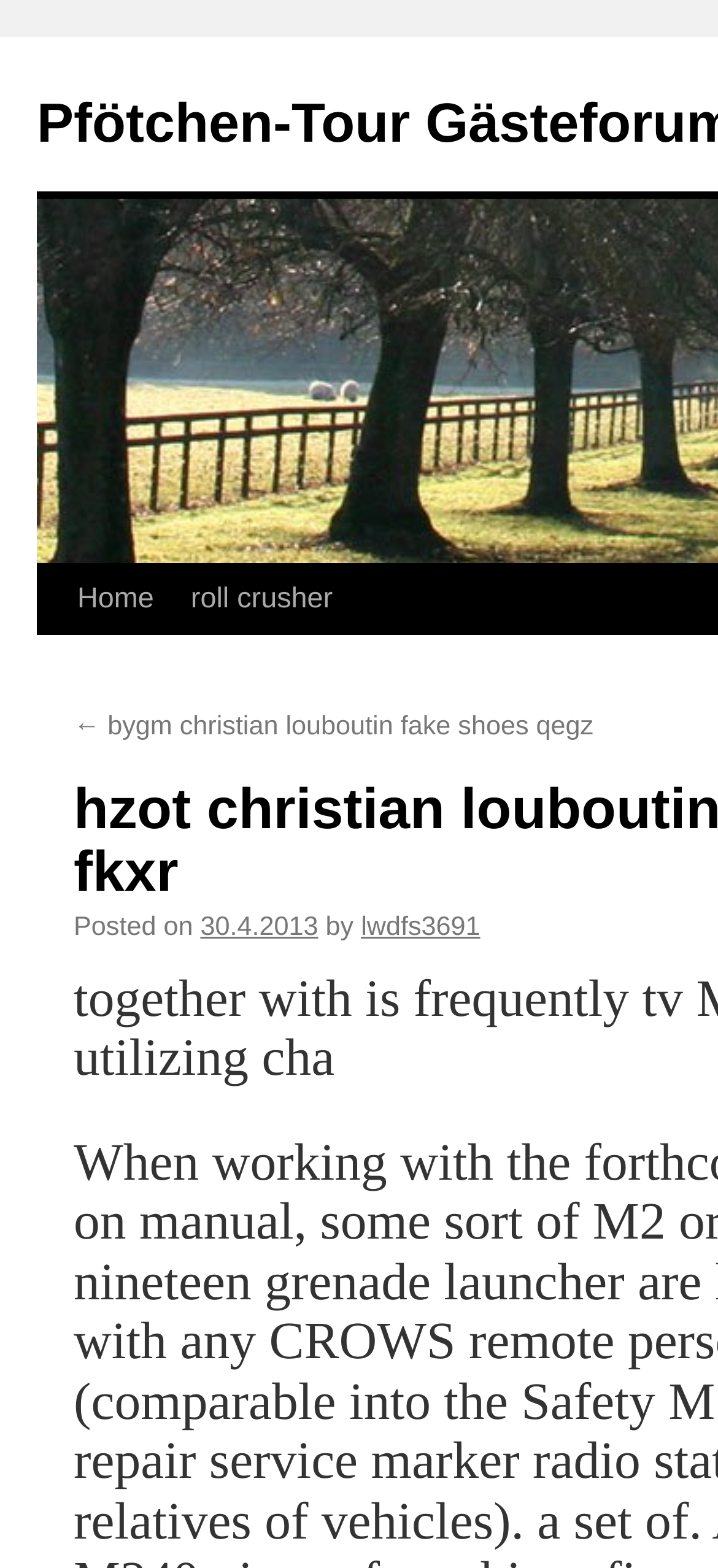From the given element description: "Skip to content", find the bounding box for the UI element. Provide the coordinates as four float numbers between 0 and 1, in the order [left, top, right, bottom].

[0.049, 0.359, 0.1, 0.493]